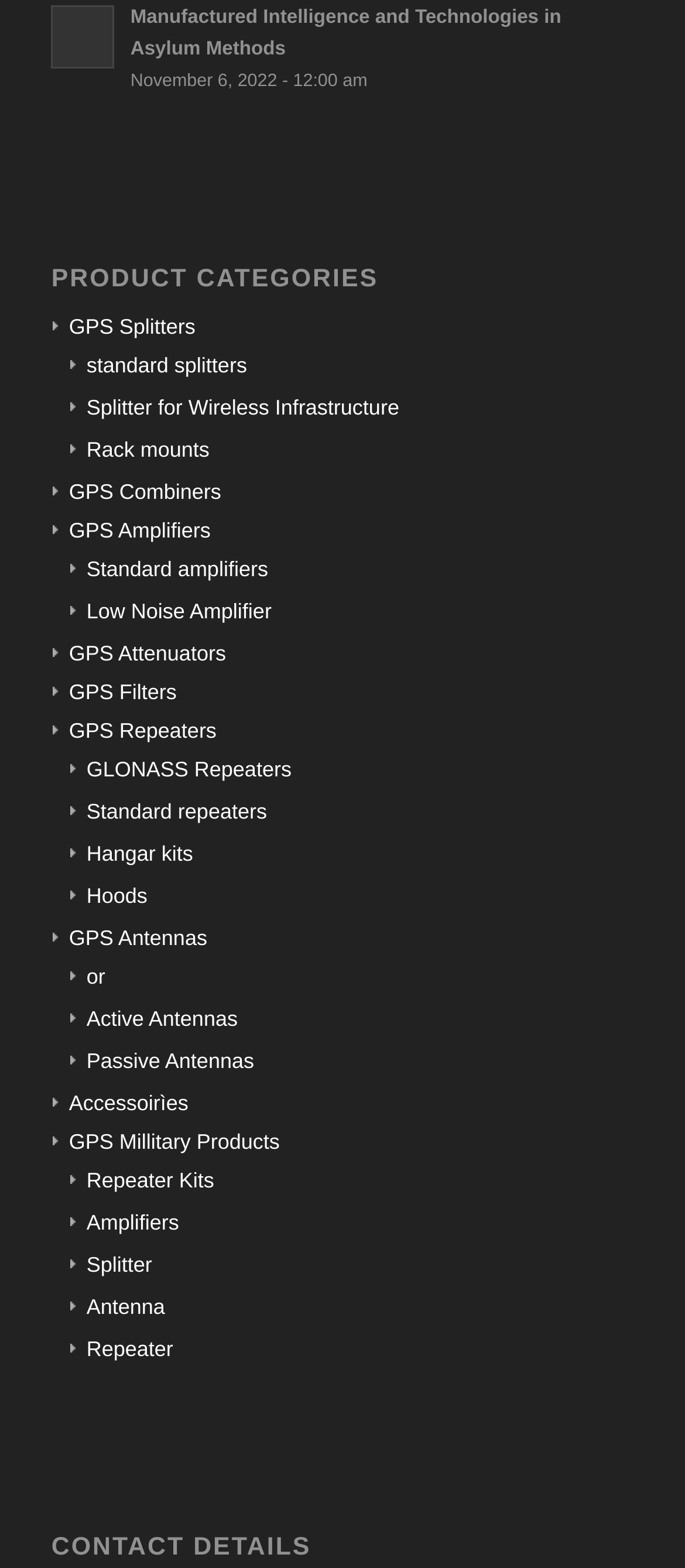Bounding box coordinates are specified in the format (top-left x, top-left y, bottom-right x, bottom-right y). All values are floating point numbers bounded between 0 and 1. Please provide the bounding box coordinate of the region this sentence describes: or

[0.103, 0.615, 0.154, 0.631]